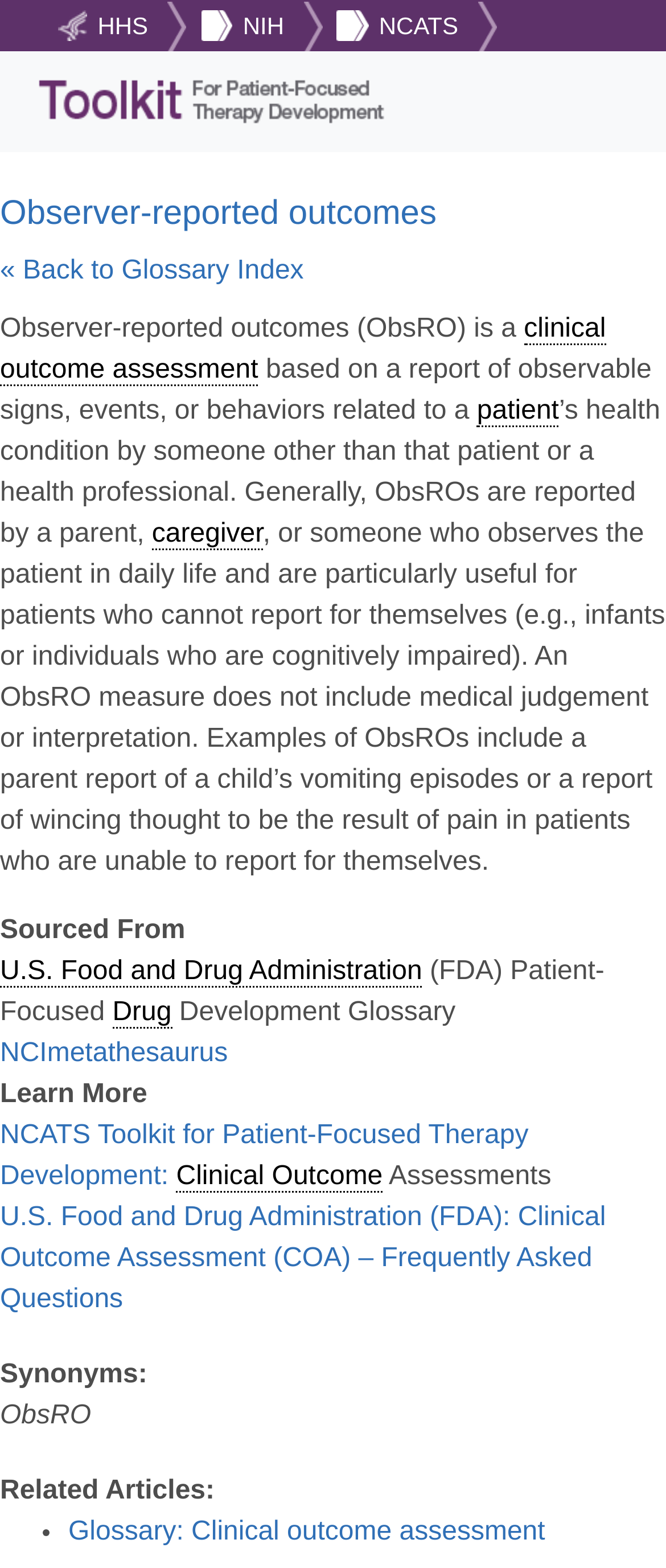What is the related article to ObsRO?
From the details in the image, provide a complete and detailed answer to the question.

The webpage lists 'Glossary: Clinical outcome assessment' as a related article to ObsRO, which suggests that the two topics are connected and may provide further information on ObsRO.